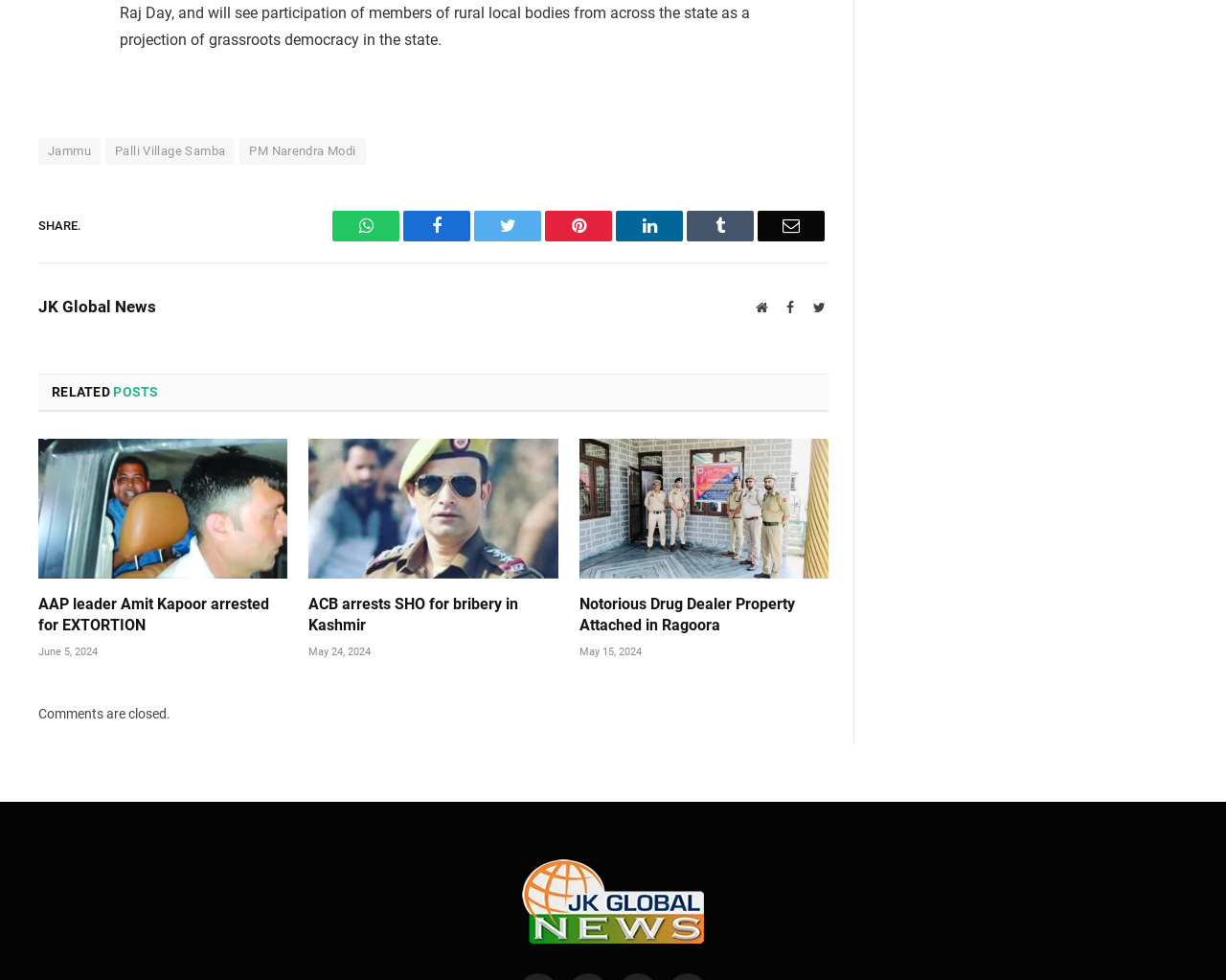Provide your answer in a single word or phrase: 
How many articles are listed under RELATED POSTS?

3